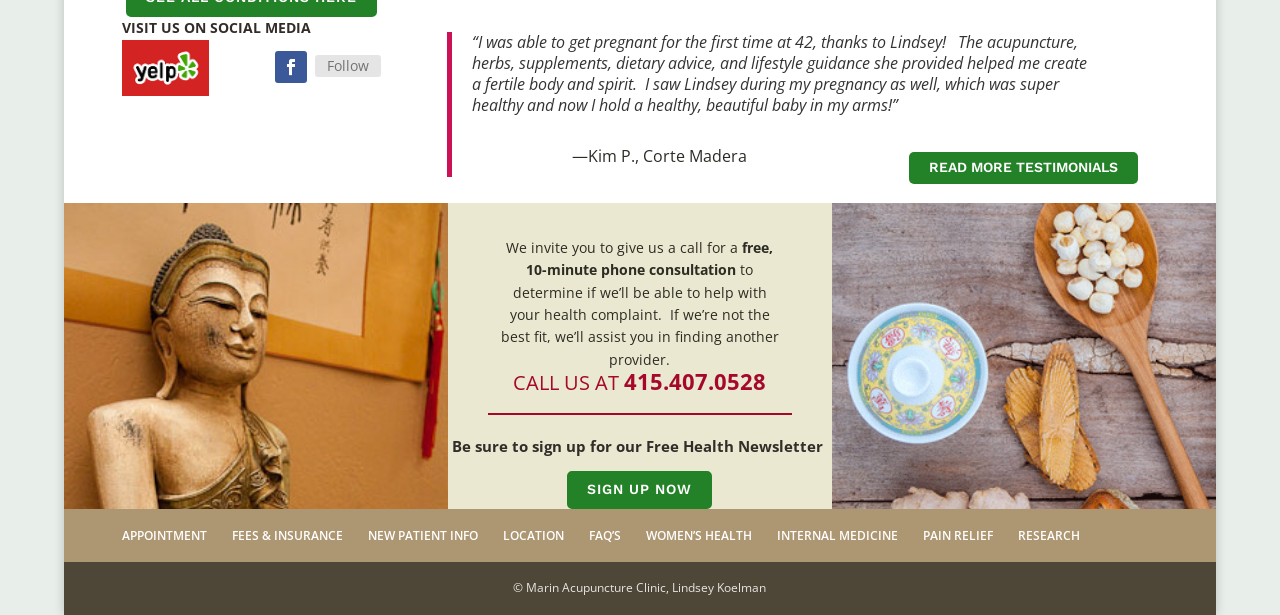Using the information shown in the image, answer the question with as much detail as possible: What can be signed up for on this page?

The link 'SIGN UP NOW' is located near the static text element 'Be sure to sign up for our Free Health Newsletter' which indicates that users can sign up for the newsletter on this page.